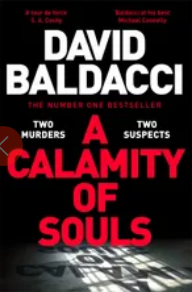How many murders are mentioned in the subtitle?
Please give a well-detailed answer to the question.

The subtitle emphasizes the tense narrative with the phrases 'TWO MURDERS' and 'TWO SUSPECTS' highlighted, hinting at a gripping story of intrigue and suspense, and suggesting that the book revolves around two mysterious murder cases.